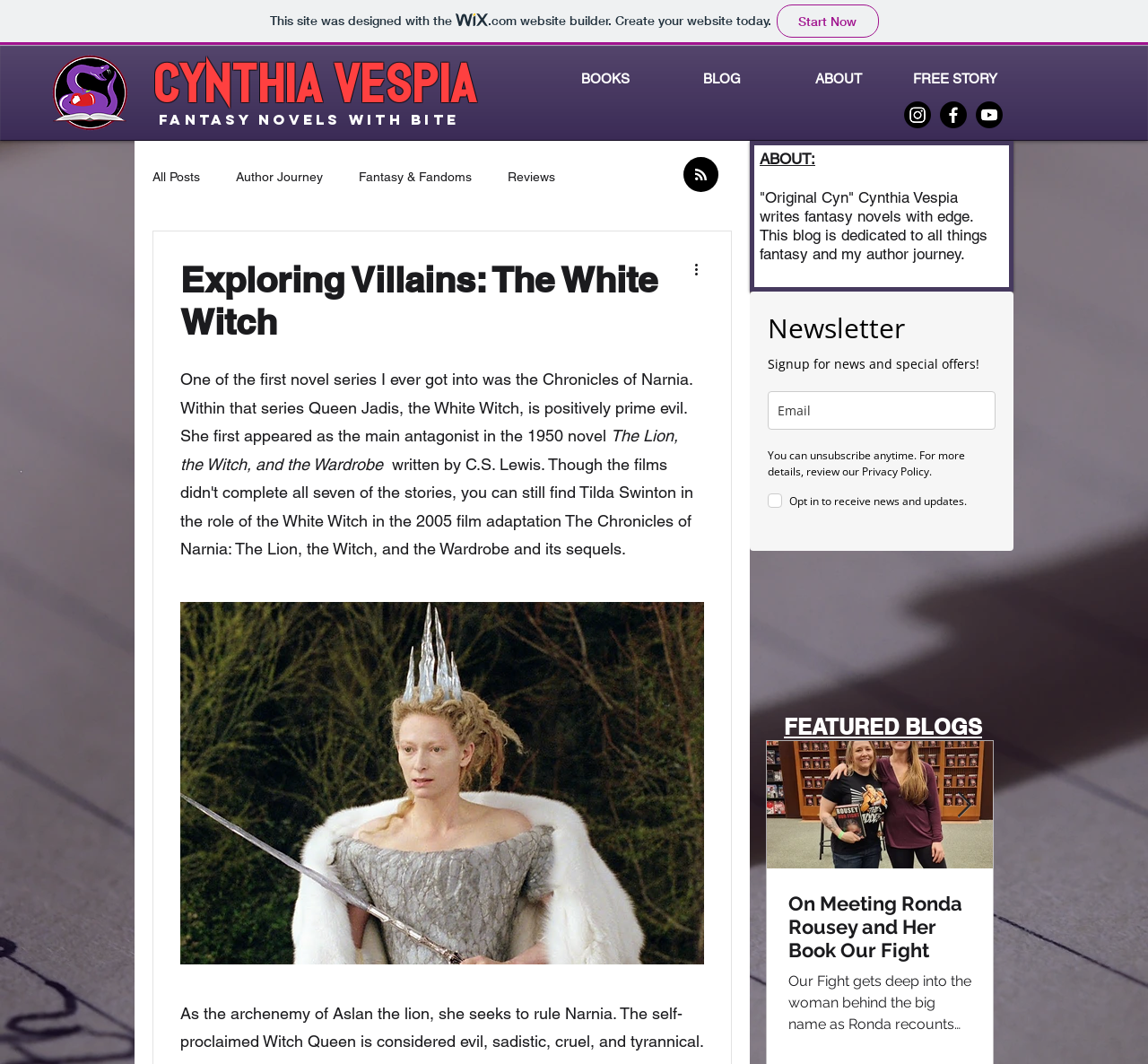Pinpoint the bounding box coordinates of the element you need to click to execute the following instruction: "Read the 'Exploring Villains: The White Witch' blog post". The bounding box should be represented by four float numbers between 0 and 1, in the format [left, top, right, bottom].

[0.157, 0.243, 0.595, 0.322]